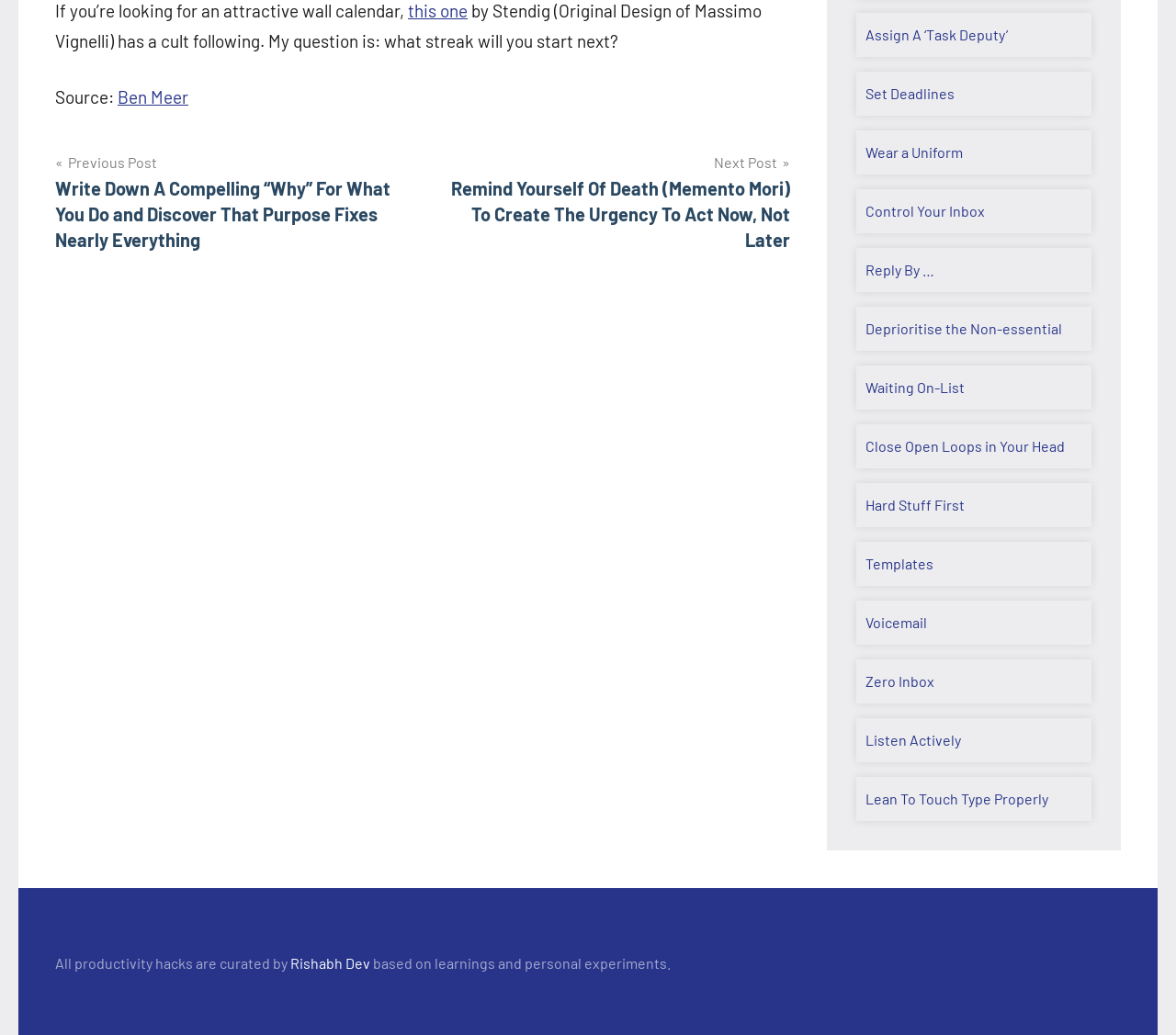Identify the bounding box for the given UI element using the description provided. Coordinates should be in the format (top-left x, top-left y, bottom-right x, bottom-right y) and must be between 0 and 1. Here is the description: Leopard and Teal

None